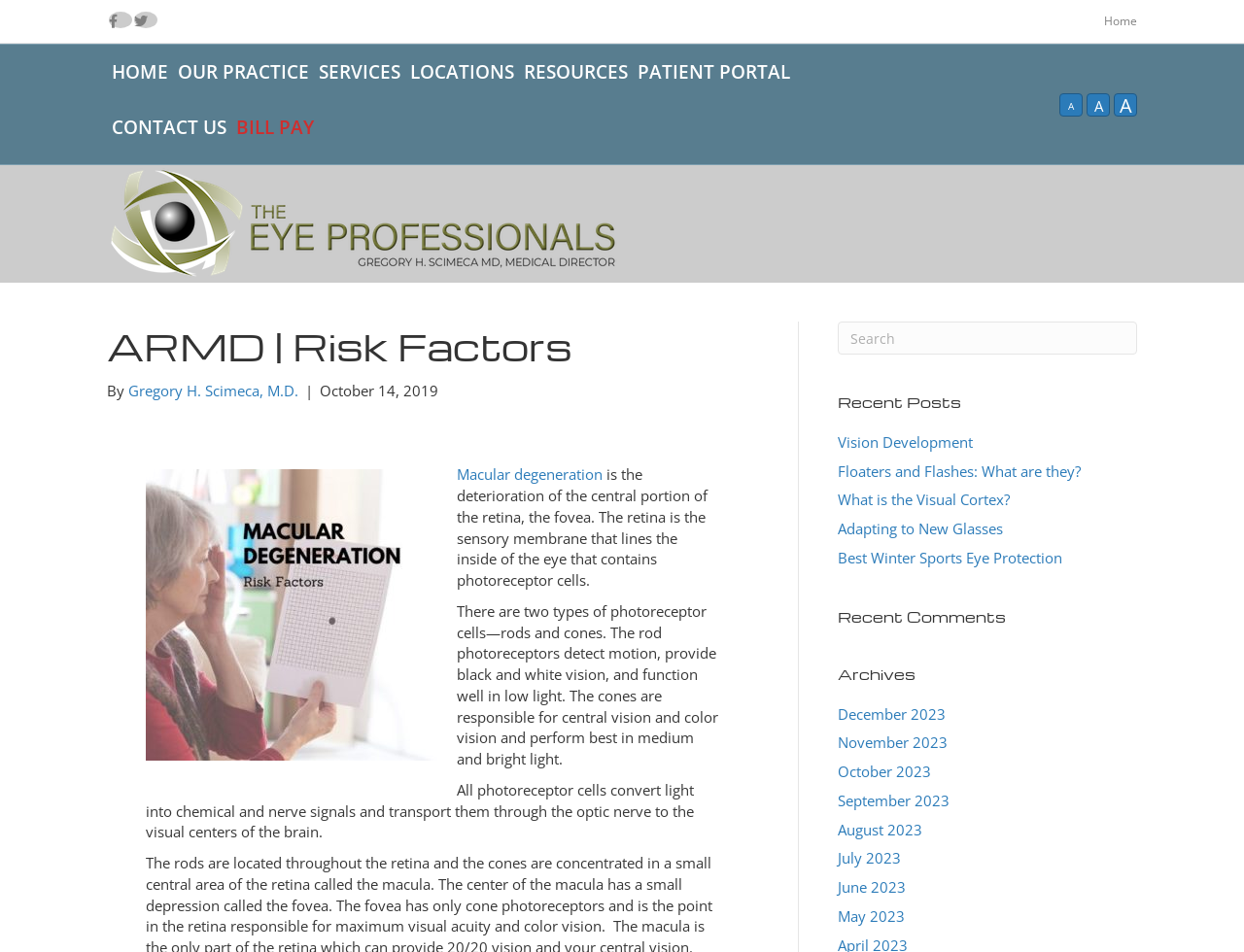Create a detailed summary of the webpage's content and design.

This webpage is about Age-Related Macular Degeneration (ARMD) and its risk factors. At the top, there are social media links to Facebook and Twitter, followed by a navigation bar with links to different sections of the website, including Home, Our Practice, Services, Locations, Resources, Patient Portal, Contact Us, and Bill Pay.

Below the navigation bar, there is a layout table with a logo and a header section. The header section contains a heading "ARMD | Risk Factors" and a subheading "By Gregory H. Scimeca, M.D." with the date "October 14, 2019". 

To the right of the header section, there is an image related to ARMD, accompanied by a link to "Text Image for ARMD Macular degeneration". Below the image, there are three paragraphs of text explaining what ARMD is, the types of photoreceptor cells in the retina, and how they convert light into chemical and nerve signals.

On the right side of the page, there are three complementary sections. The first section contains a search box. The second section has a heading "Recent Posts" and lists five links to recent articles, including "Vision Development", "Floaters and Flashes: What are they?", "What is the Visual Cortex?", "Adapting to New Glasses", and "Best Winter Sports Eye Protection". The third section has headings "Recent Comments" and "Archives", with links to different months of the year, from December 2023 to June 2023.